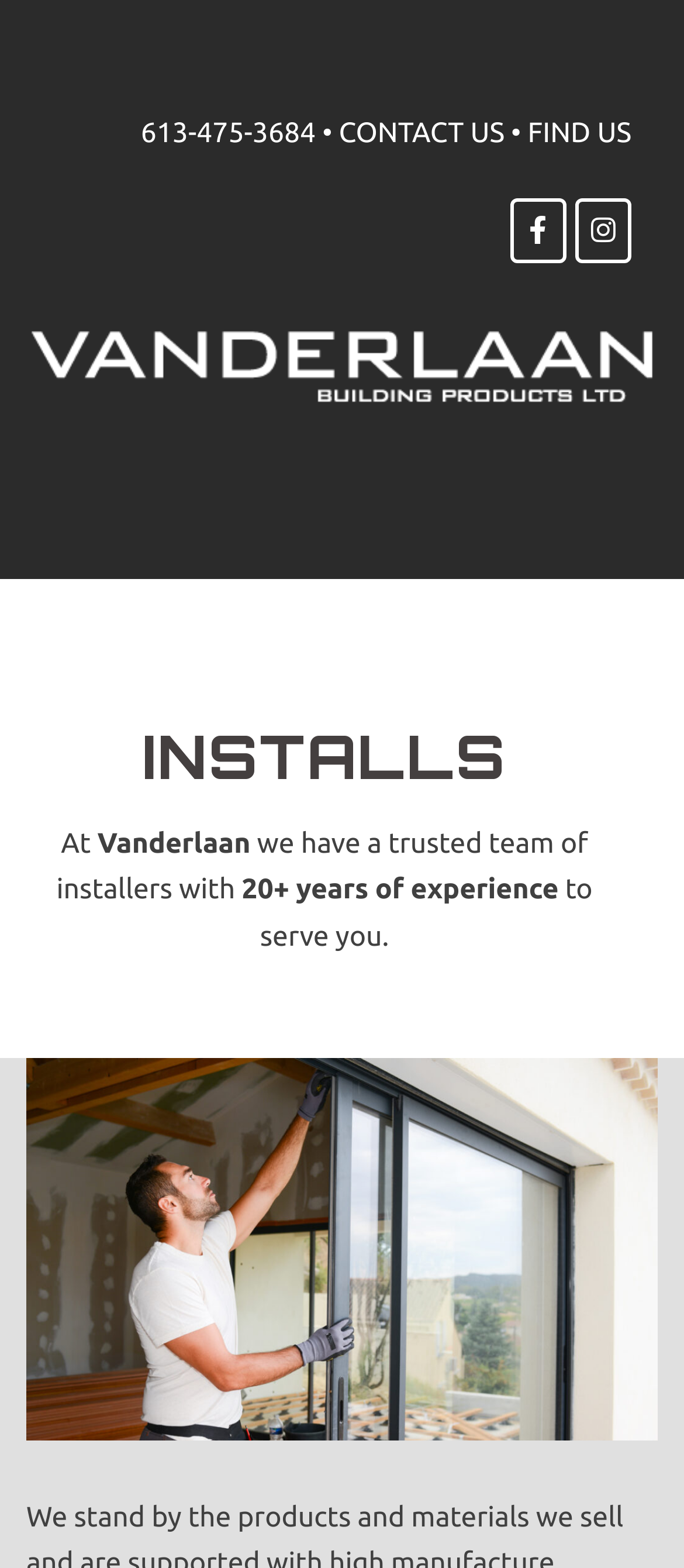Based on the image, please respond to the question with as much detail as possible:
What is the purpose of the installers?

The purpose of the installers can be found in the text 'to serve you.' which is located below the heading 'INSTALLS' and is part of the sentence 'we have a trusted team of installers with 20+ years of experience to serve you'.